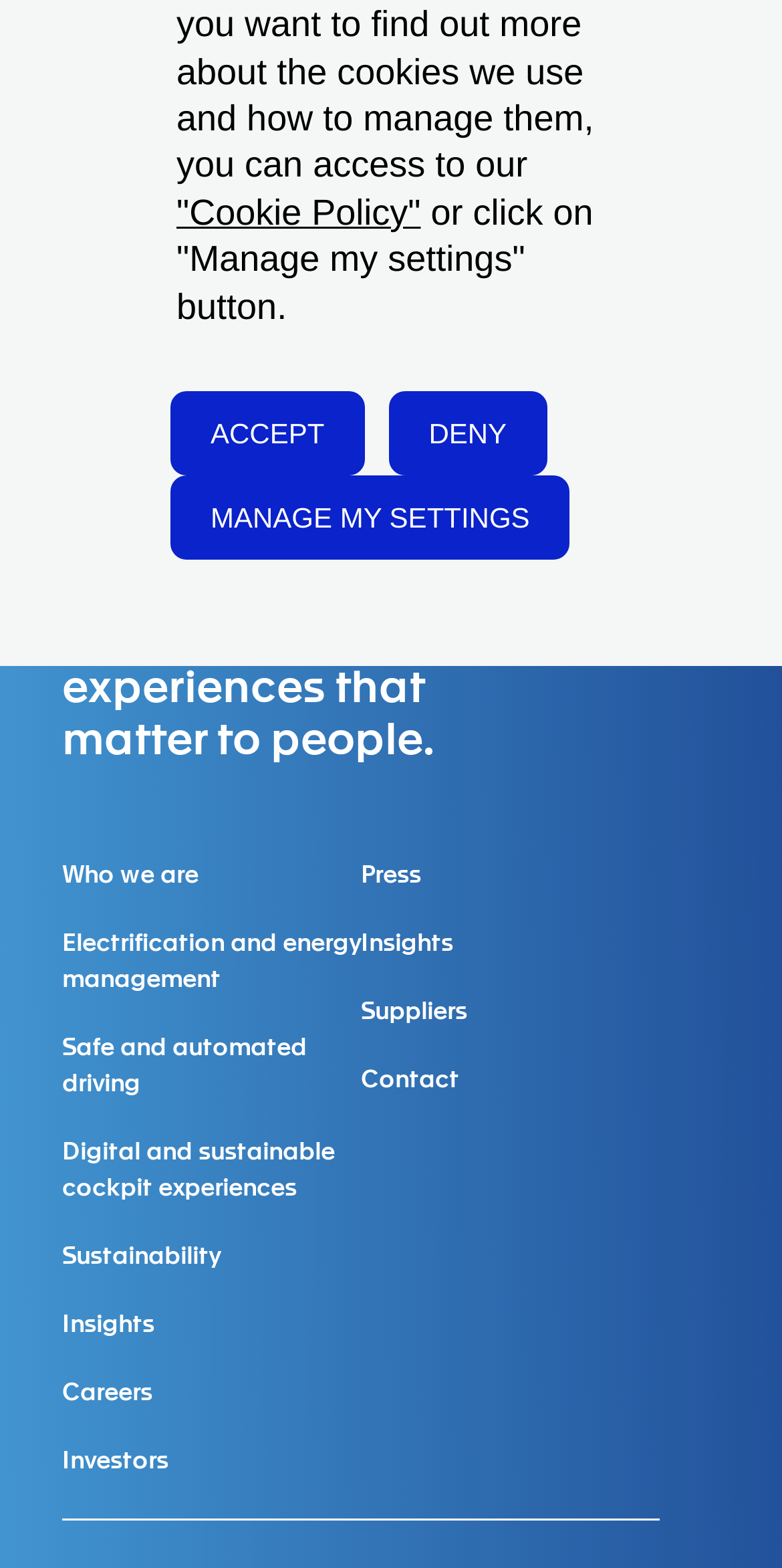From the given element description: ""Cookie Policy"", find the bounding box for the UI element. Provide the coordinates as four float numbers between 0 and 1, in the order [left, top, right, bottom].

[0.226, 0.123, 0.538, 0.148]